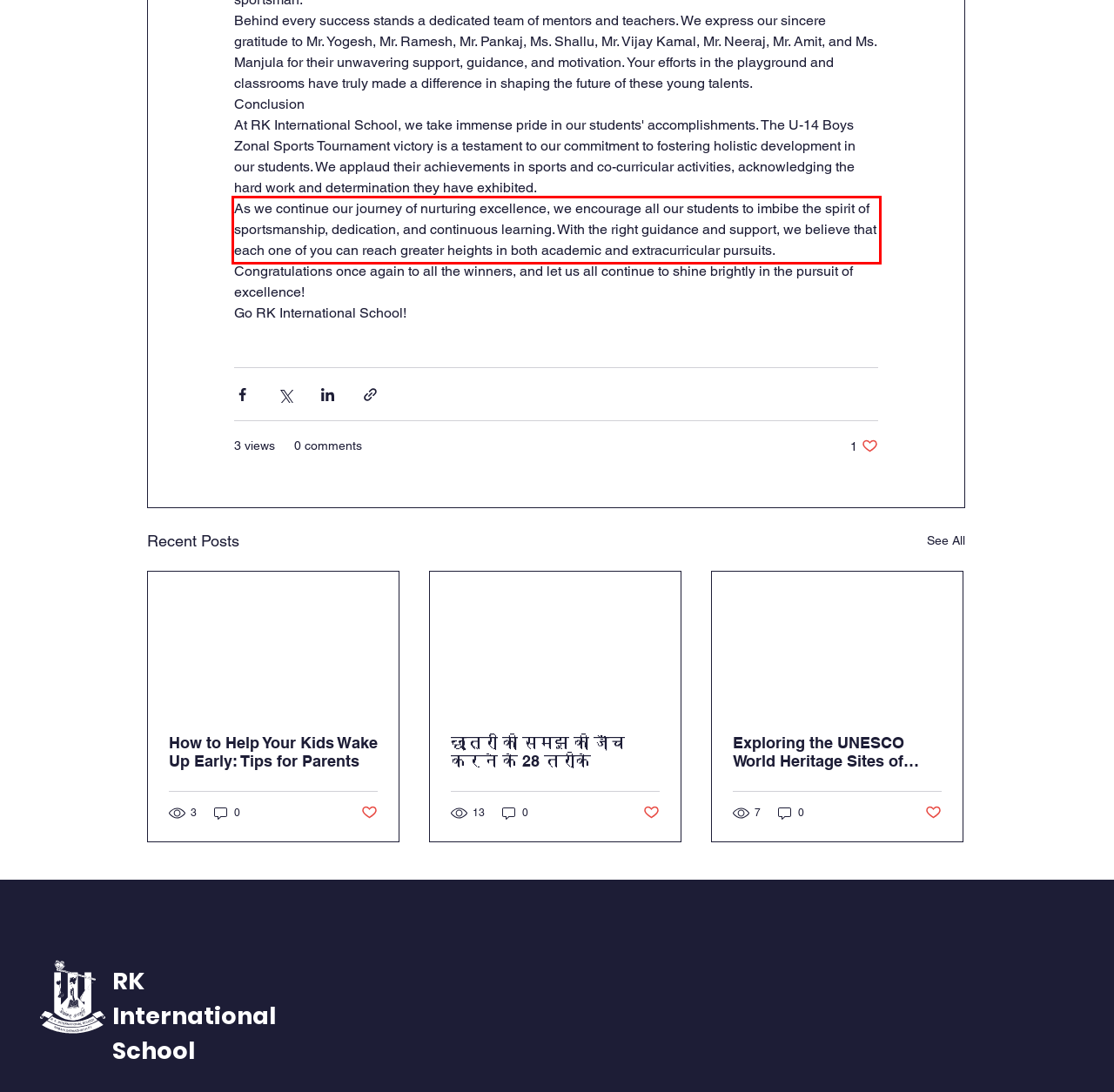Using the provided screenshot of a webpage, recognize and generate the text found within the red rectangle bounding box.

As we continue our journey of nurturing excellence, we encourage all our students to imbibe the spirit of sportsmanship, dedication, and continuous learning. With the right guidance and support, we believe that each one of you can reach greater heights in both academic and extracurricular pursuits.